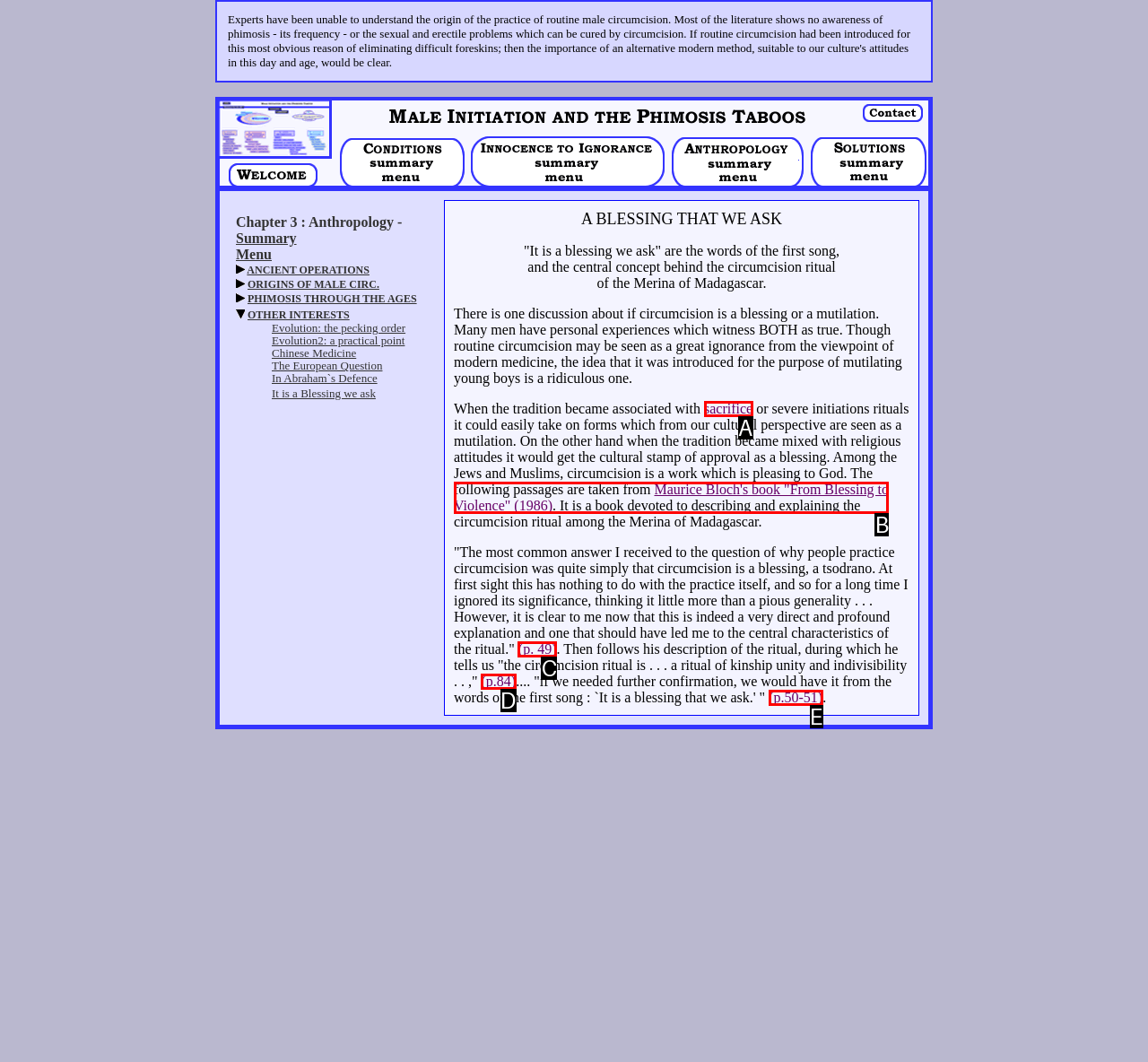Tell me which one HTML element best matches the description: (p. 49)
Answer with the option's letter from the given choices directly.

C